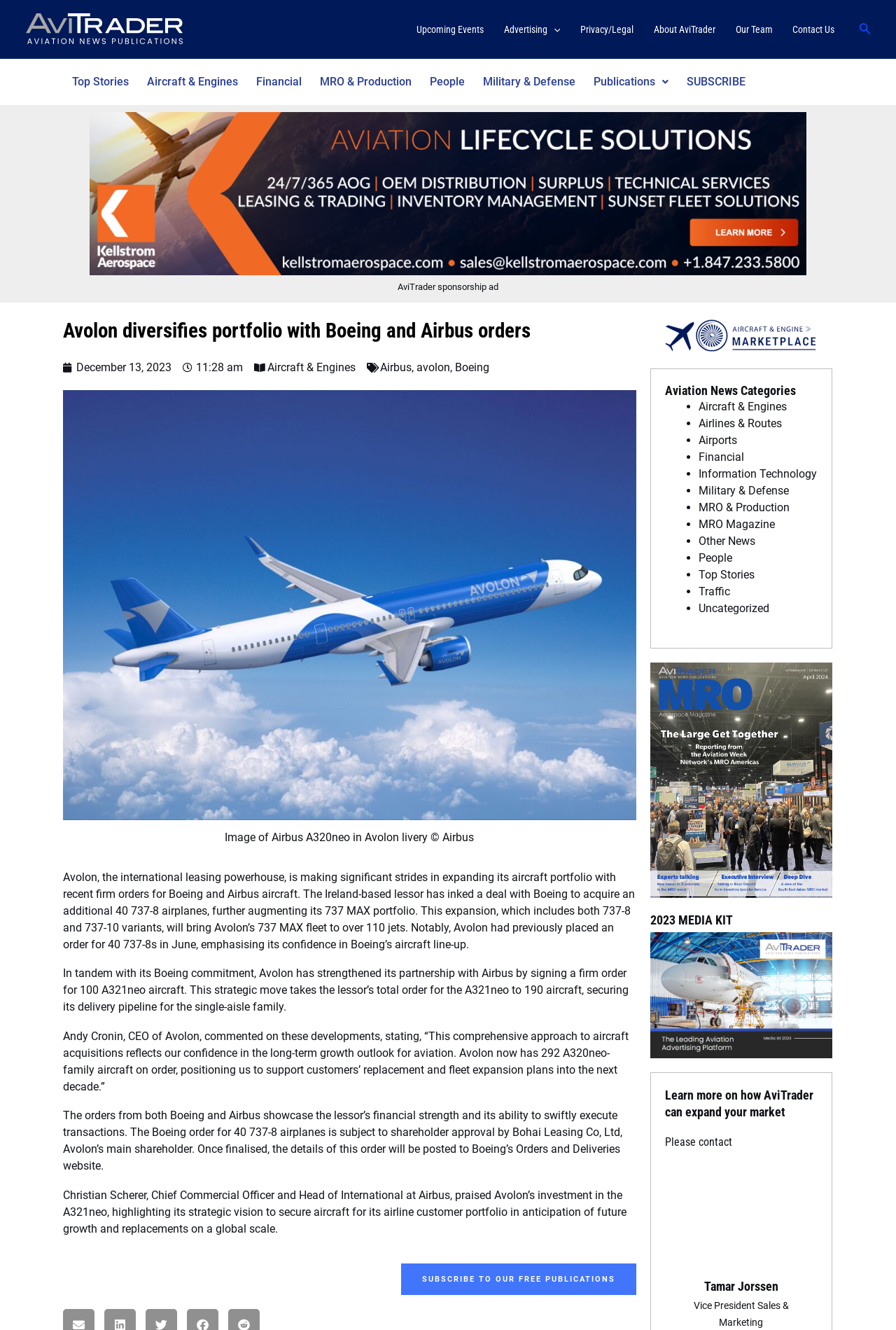Highlight the bounding box coordinates of the region I should click on to meet the following instruction: "Learn more about AviTrader's media kit".

[0.725, 0.743, 0.929, 0.753]